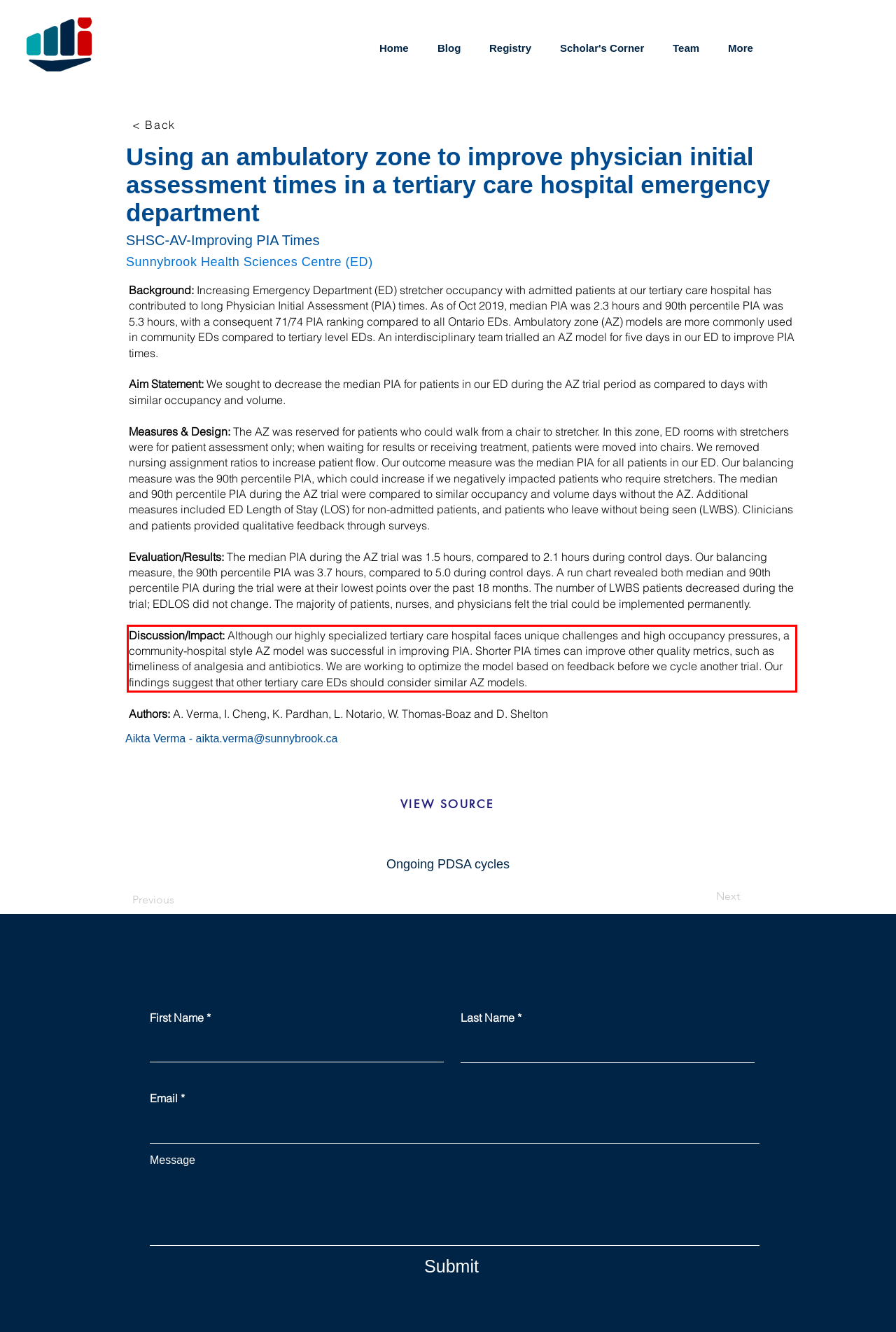The screenshot provided shows a webpage with a red bounding box. Apply OCR to the text within this red bounding box and provide the extracted content.

Discussion/Impact: Although our highly specialized tertiary care hospital faces unique challenges and high occupancy pressures, a community-hospital style AZ model was successful in improving PIA. Shorter PIA times can improve other quality metrics, such as timeliness of analgesia and antibiotics. We are working to optimize the model based on feedback before we cycle another trial. Our findings suggest that other tertiary care EDs should consider similar AZ models.